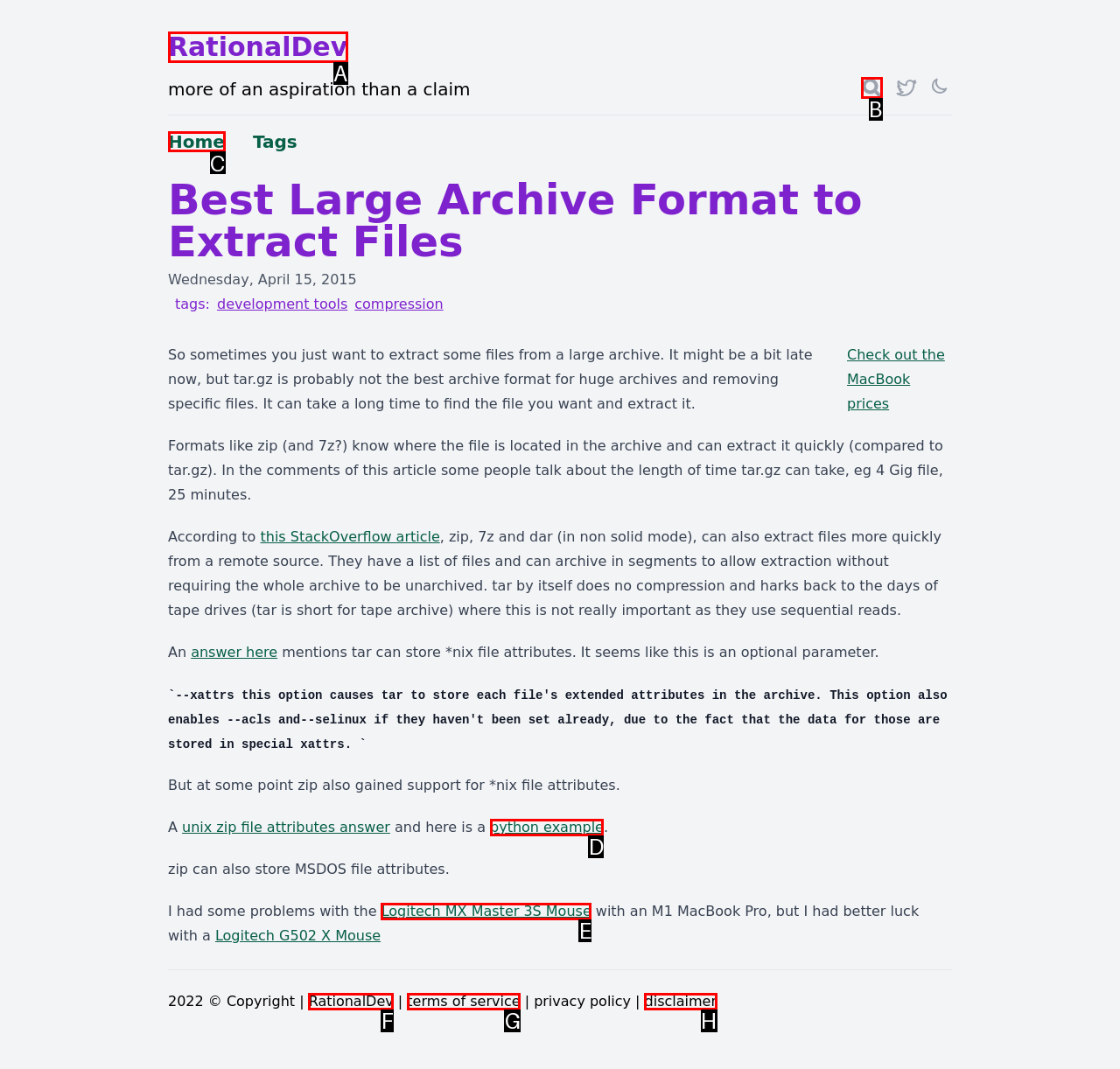Identify the HTML element to click to execute this task: go to the home page Respond with the letter corresponding to the proper option.

C